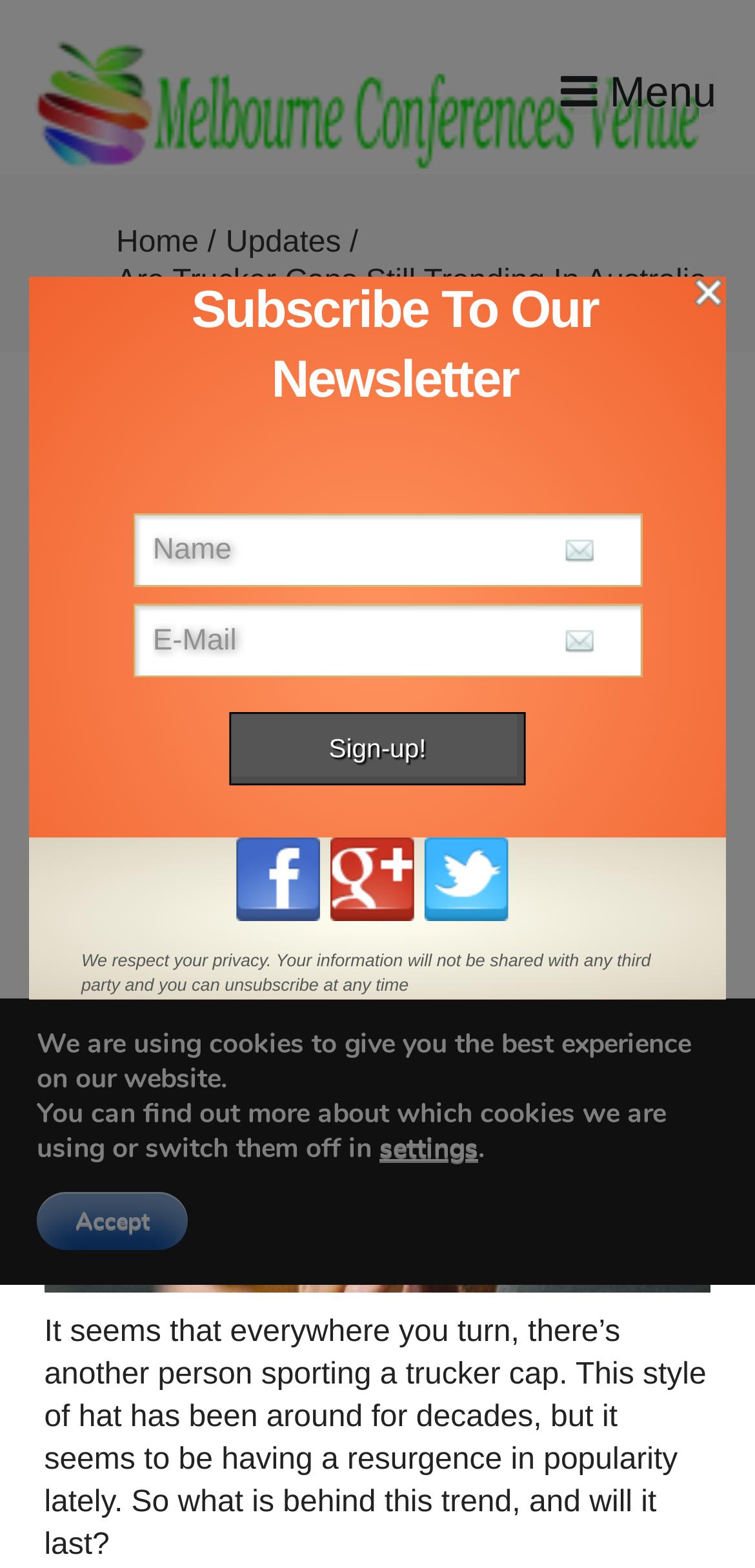Use one word or a short phrase to answer the question provided: 
What is the name of the author of the article?

Laura Stone